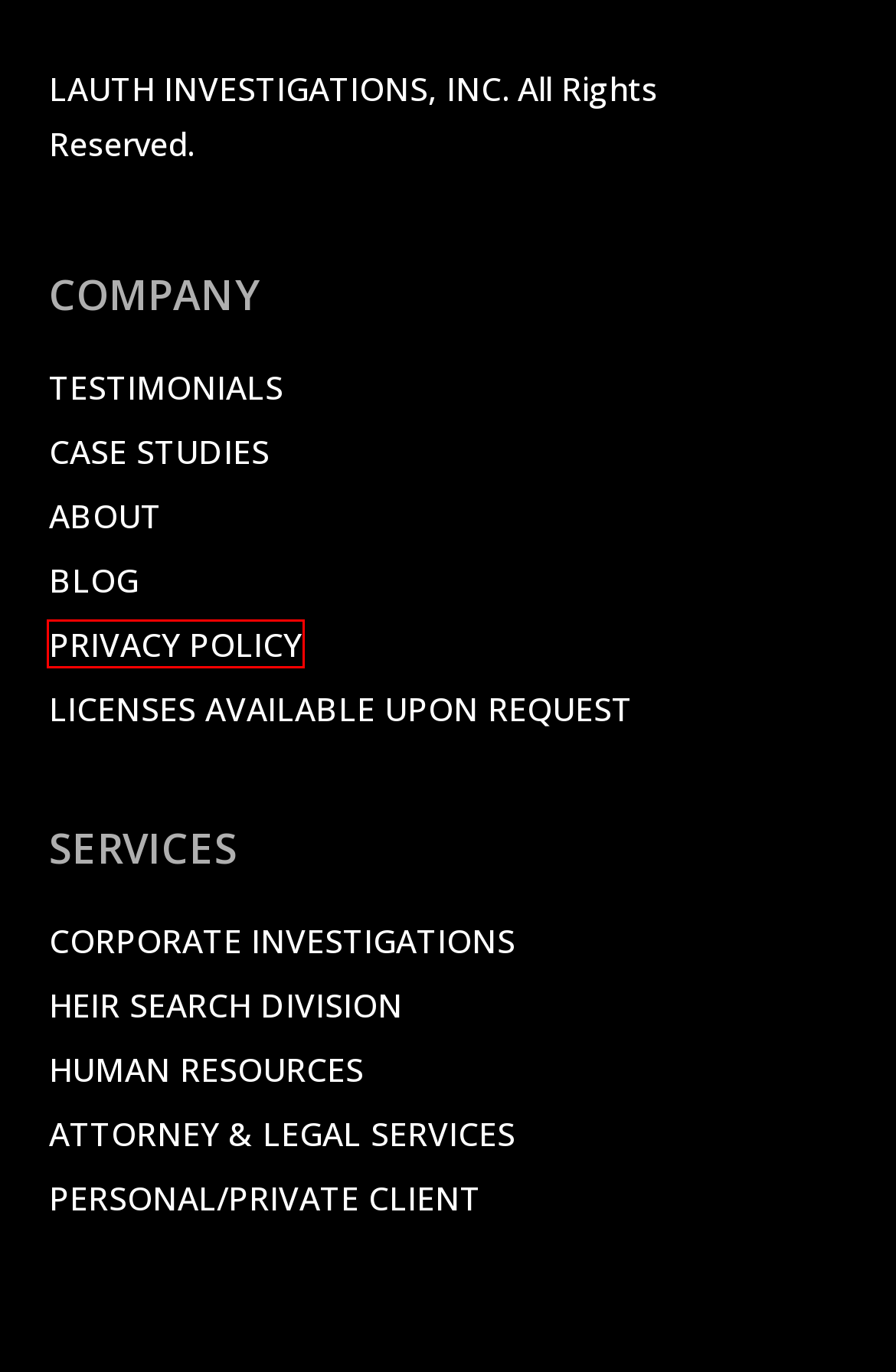With the provided webpage screenshot containing a red bounding box around a UI element, determine which description best matches the new webpage that appears after clicking the selected element. The choices are:
A. Privacy Policy | Attorney Legal Services | Indiana Private Investigators
B. Private Investigator Case Studies | Lauth Case Studies
C. Unlock Business Success: Expert Human Resource Director
D. Achievements & Testimonials | Private Investigator Lauth Investigations
E. Private Investigator Blog | Lauth Investigations
F. About Thomas Lauth | Lauth Investigations International, Inc.
G. Enhance Legal Defense With Our Best Private Investigator
H. Private Client Services | Expert Private Investigators

A